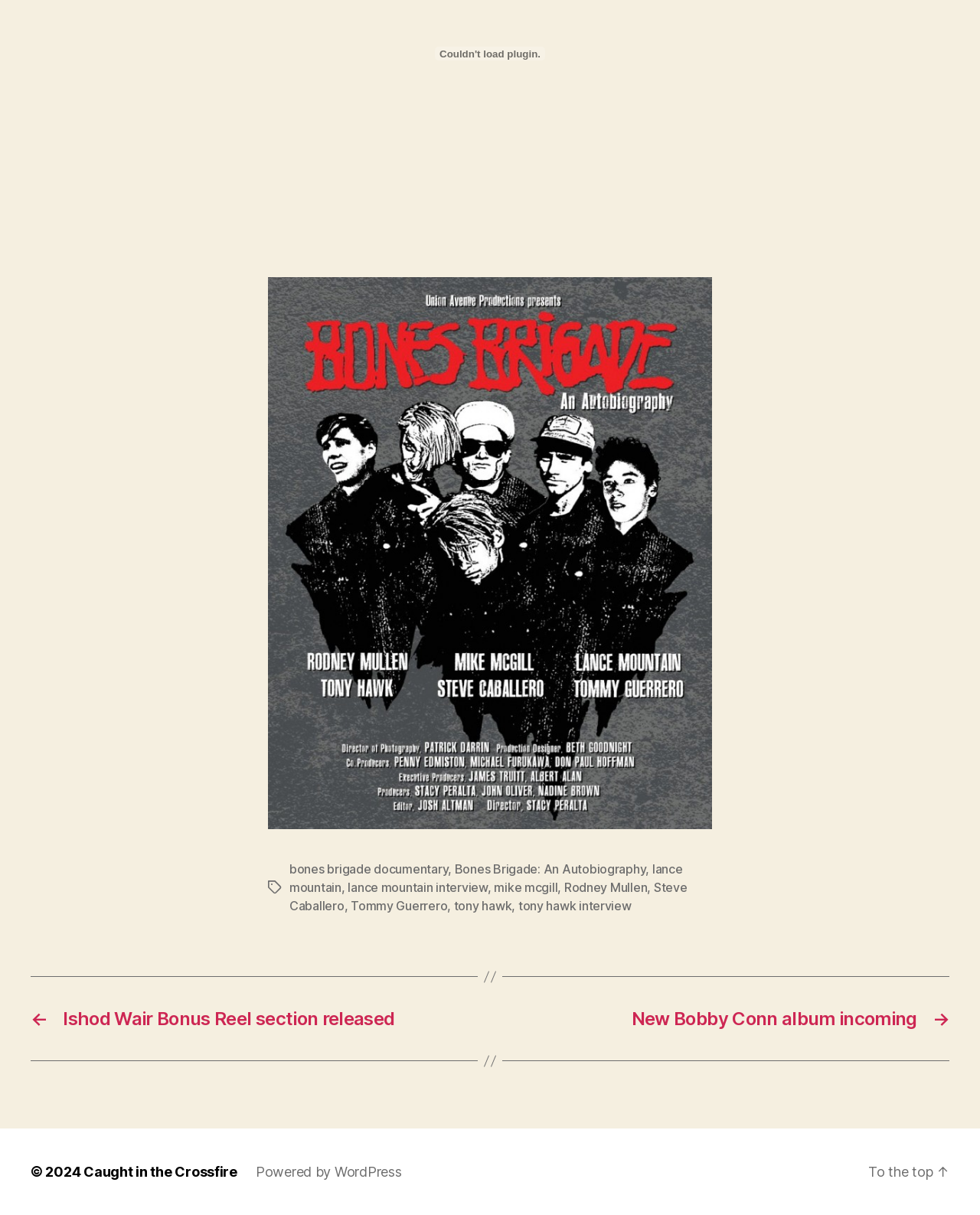Locate the bounding box coordinates of the UI element described by: "lance mountain". Provide the coordinates as four float numbers between 0 and 1, formatted as [left, top, right, bottom].

[0.295, 0.709, 0.696, 0.737]